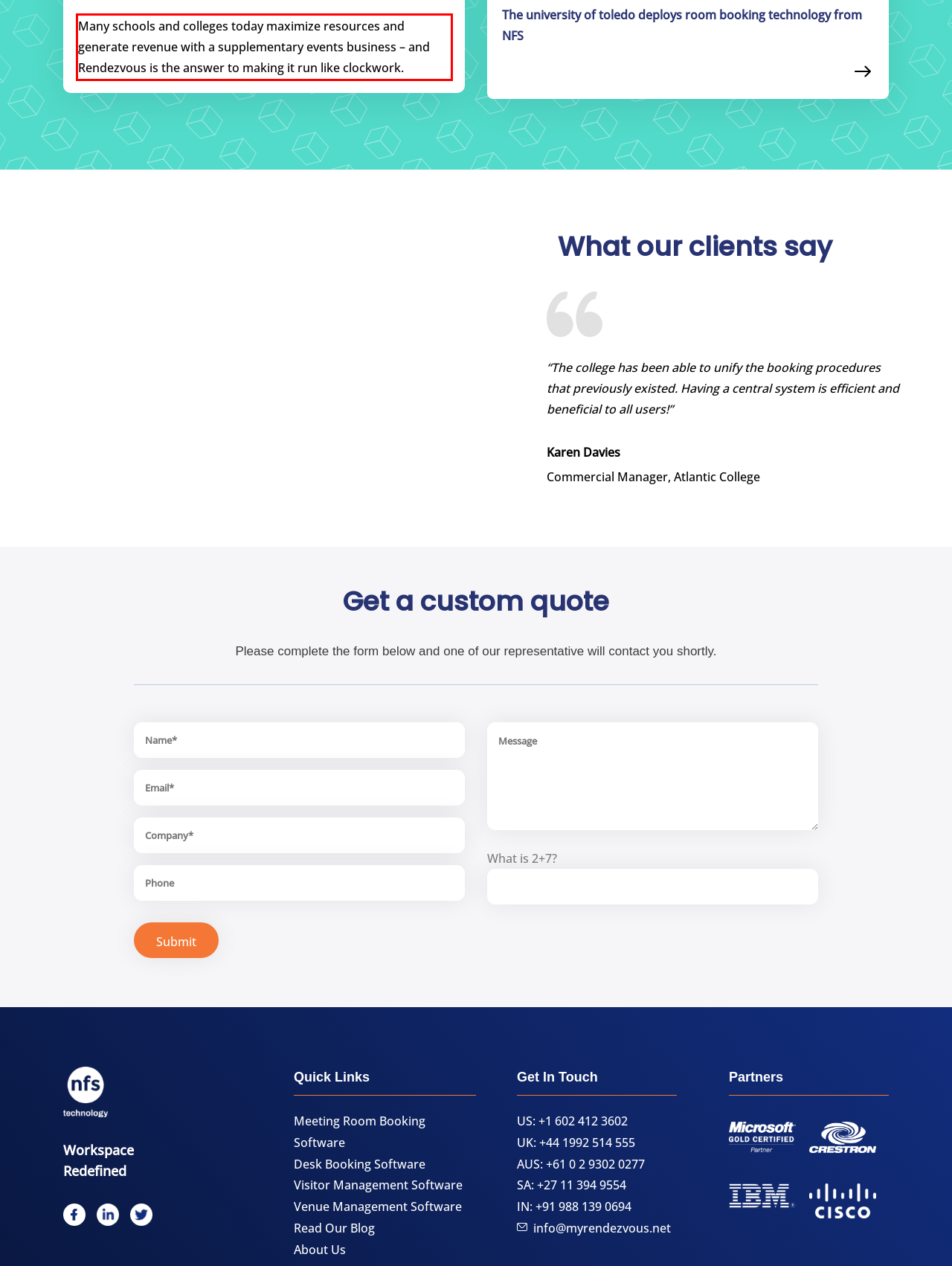Using the webpage screenshot, recognize and capture the text within the red bounding box.

Many schools and colleges today maximize resources and generate revenue with a supplementary events business – and Rendezvous is the answer to making it run like clockwork.